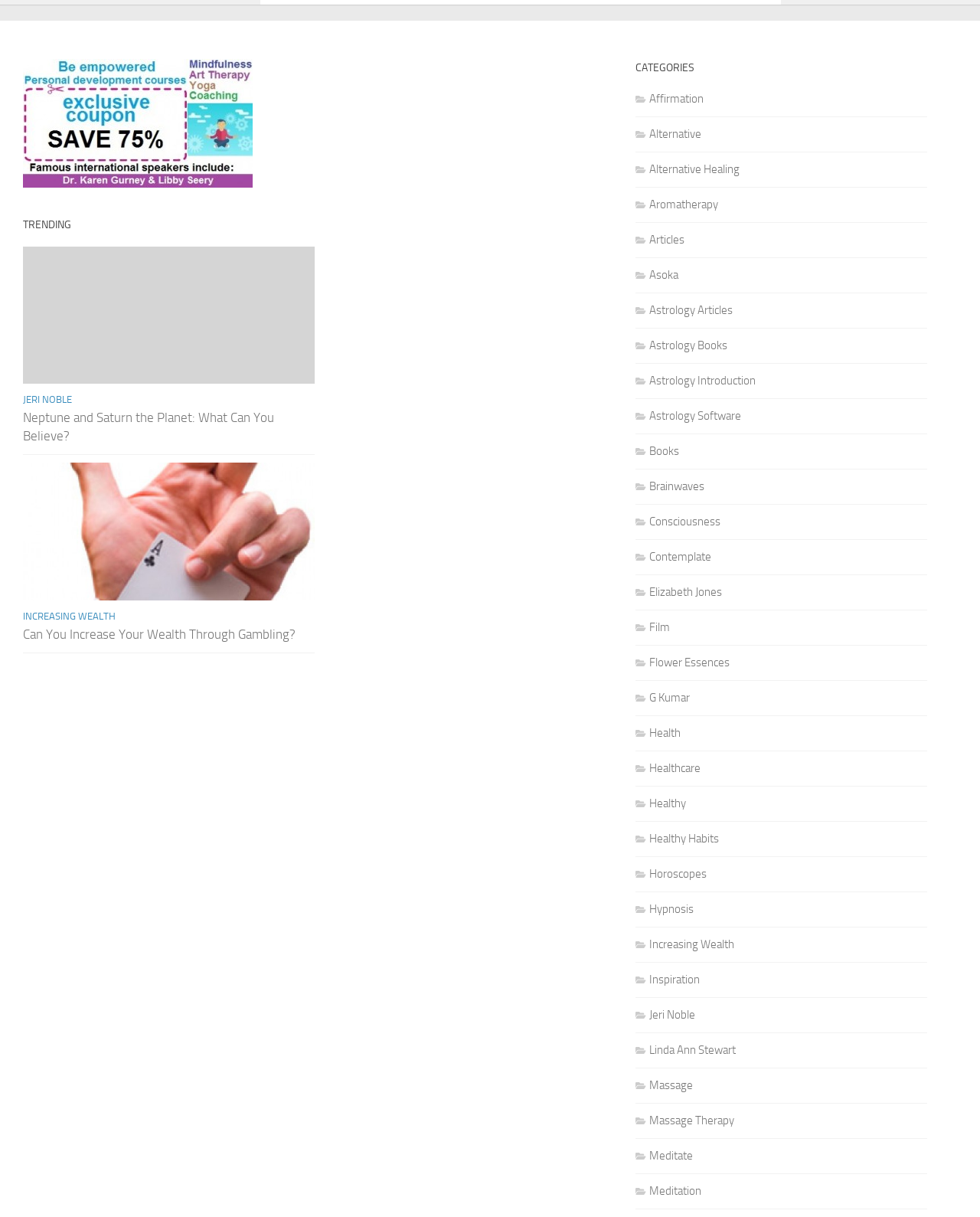Please mark the bounding box coordinates of the area that should be clicked to carry out the instruction: "Explore the 'CATEGORIES' section".

[0.649, 0.048, 0.946, 0.063]